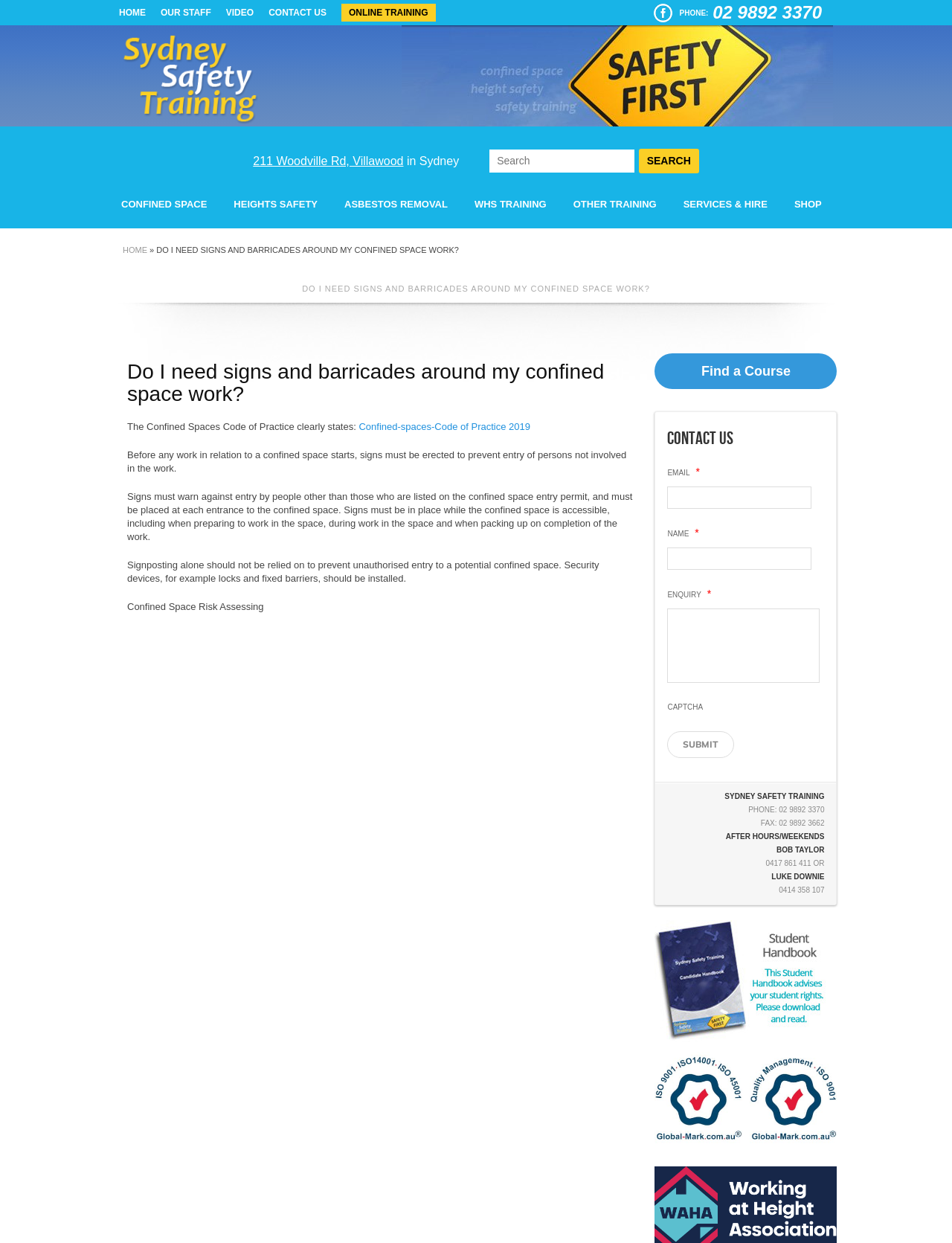Kindly determine the bounding box coordinates for the clickable area to achieve the given instruction: "Find a Course".

[0.688, 0.284, 0.879, 0.313]